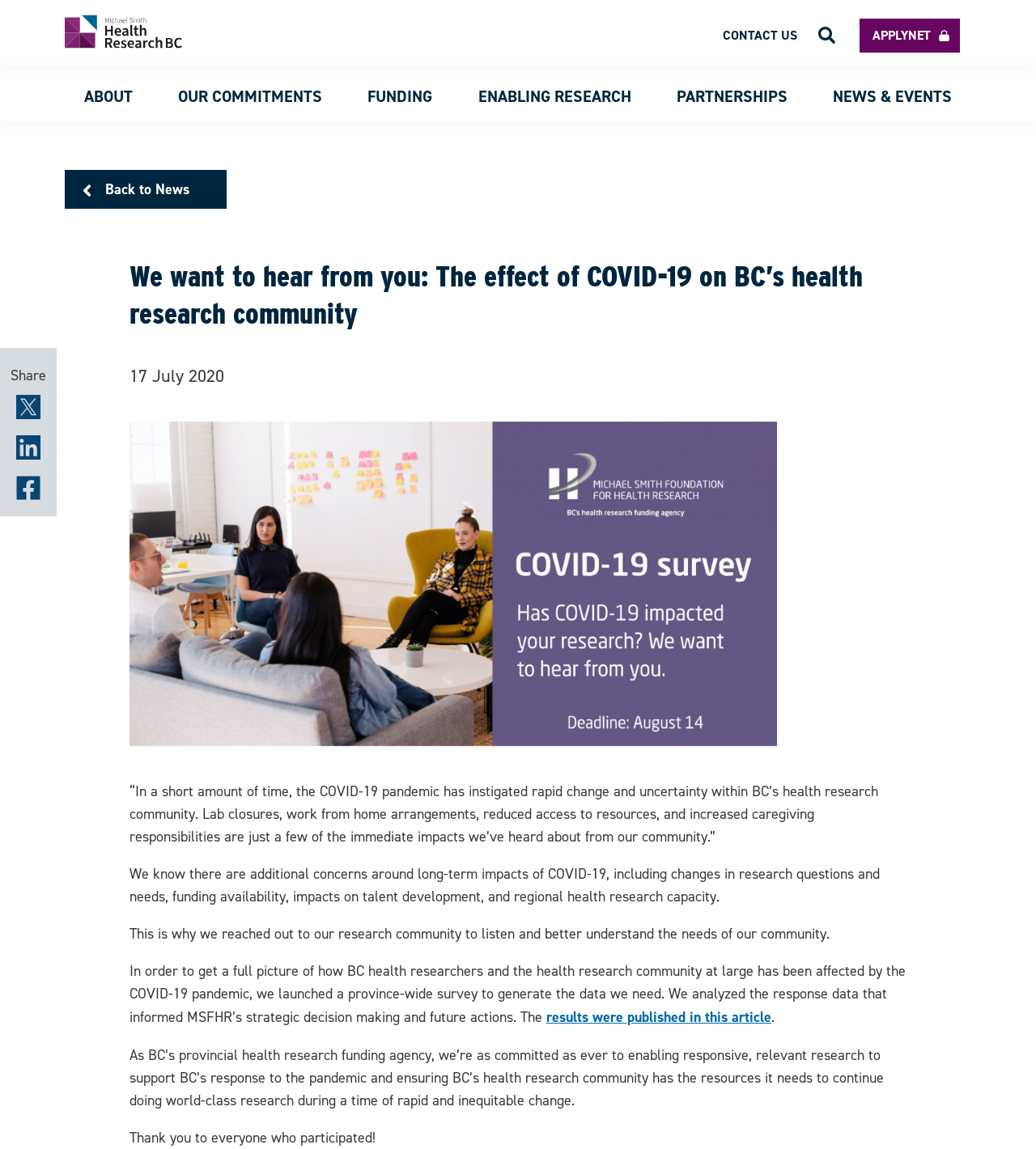When was the article published?
Using the information presented in the image, please offer a detailed response to the question.

The publication date of the article is mentioned in the text '17 July 2020', which is located below the main heading of the article.